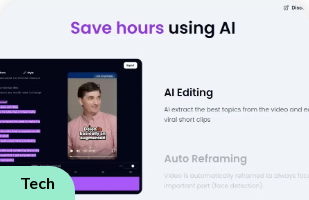What is the purpose of the 'Auto Reframing' feature?
Give a detailed explanation using the information visible in the image.

The 'Auto Reframing' feature automatically adjusts the video to focus on the most important elements, particularly through face detection, ensuring that the key aspects of the video are highlighted.